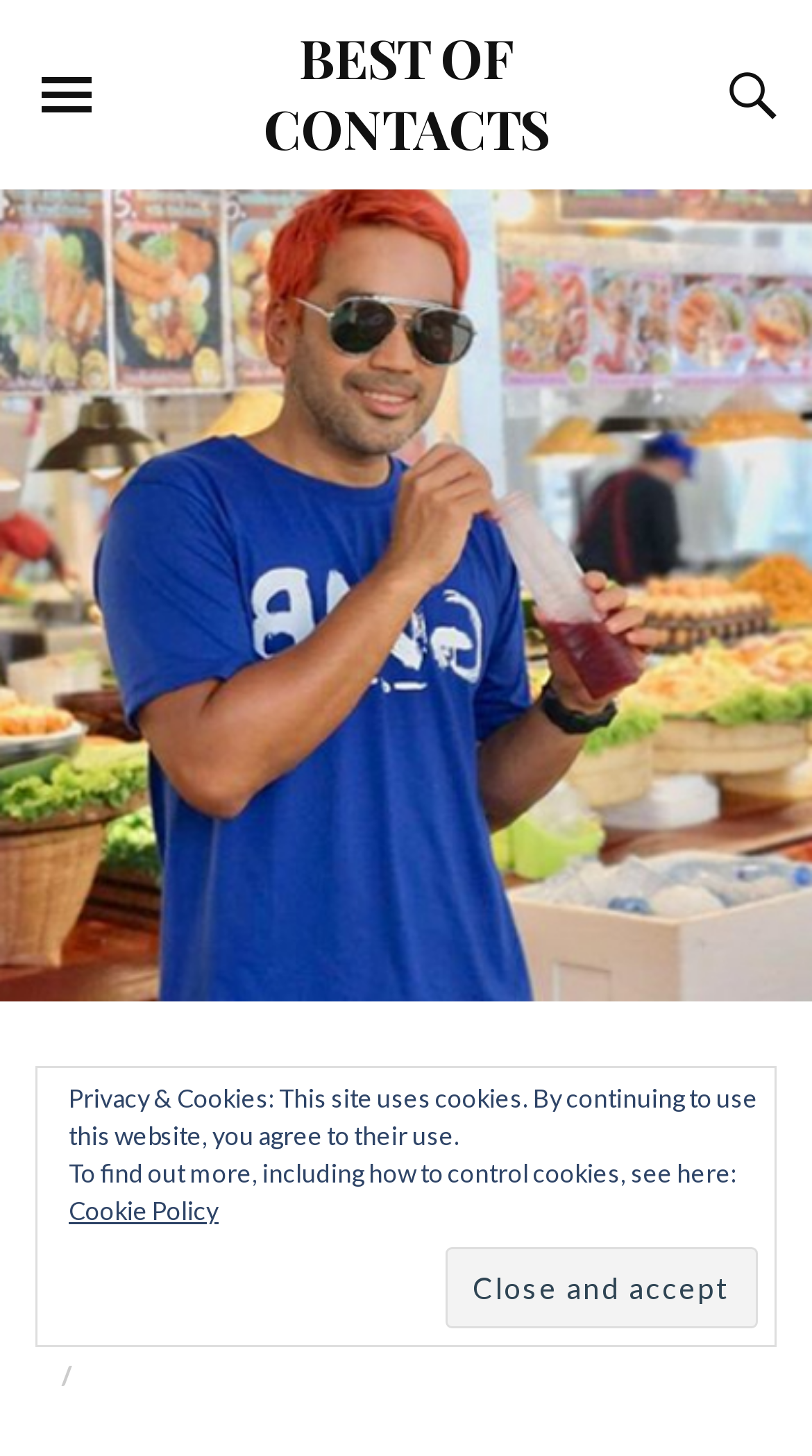What is the purpose of the 'Close and accept' button?
Ensure your answer is thorough and detailed.

The 'Close and accept' button is likely related to the cookie policy, as it is located near the text 'Privacy & Cookies: This site uses cookies...' and 'To find out more, including how to control cookies, see here:'.